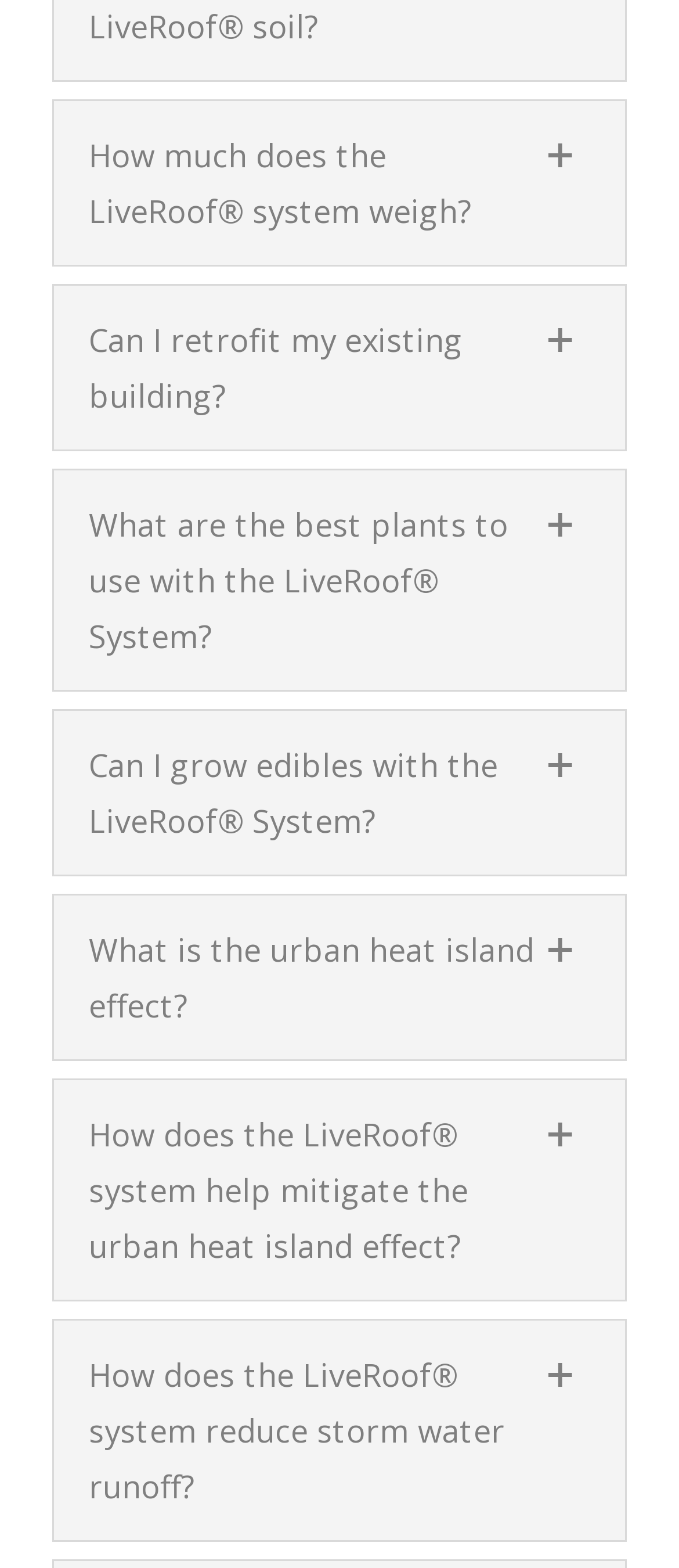Can you give a detailed response to the following question using the information from the image? What are the topics discussed on this webpage?

Based on the headings on the webpage, it appears that the topics discussed are related to the LiveRoof system, including its weight, retrofitting, plant selection, edibles, urban heat island effect, and storm water runoff.